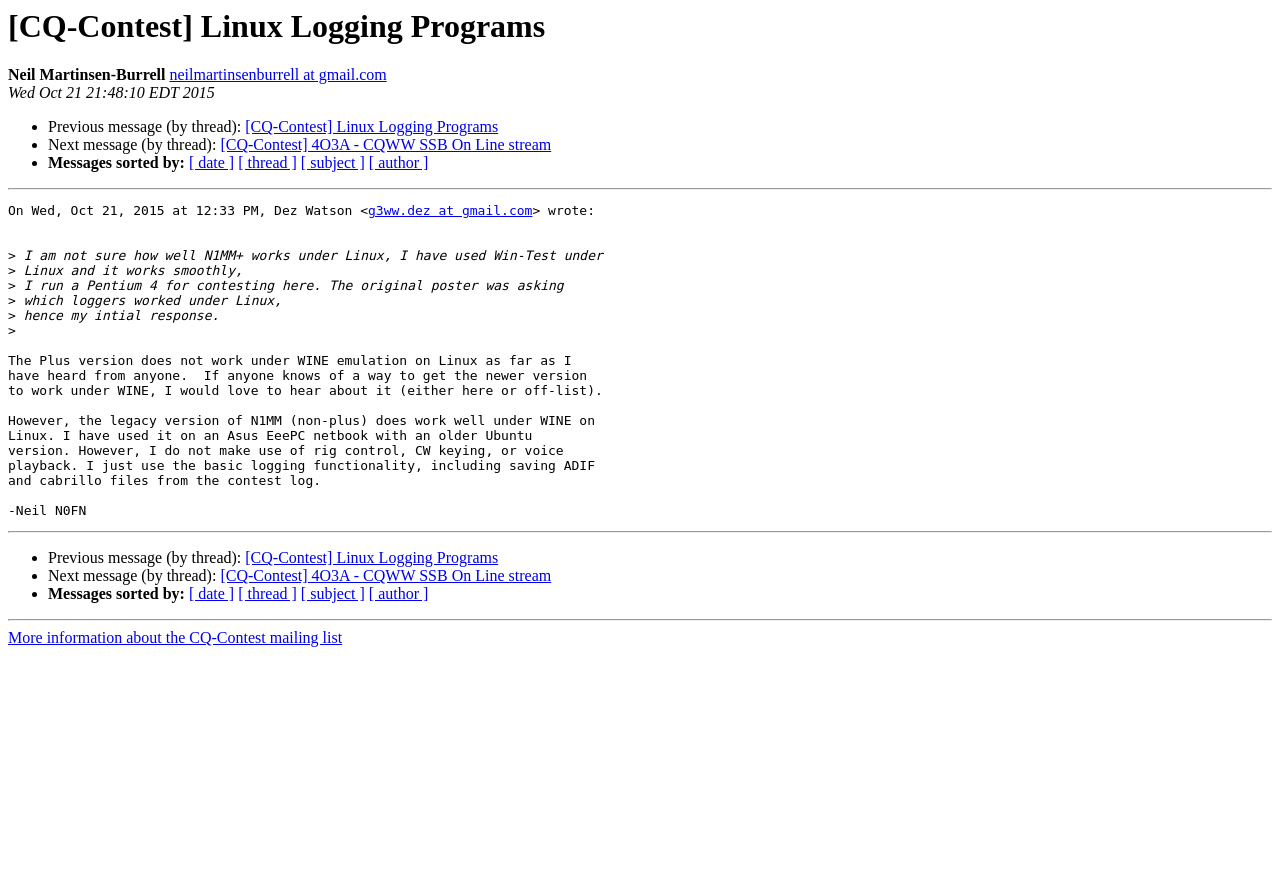What is the date of the original email?
Look at the image and construct a detailed response to the question.

The date of the original email is 'Wed Oct 21 21:48:10 EDT 2015', which can be found at the top of the webpage, below the subject line.